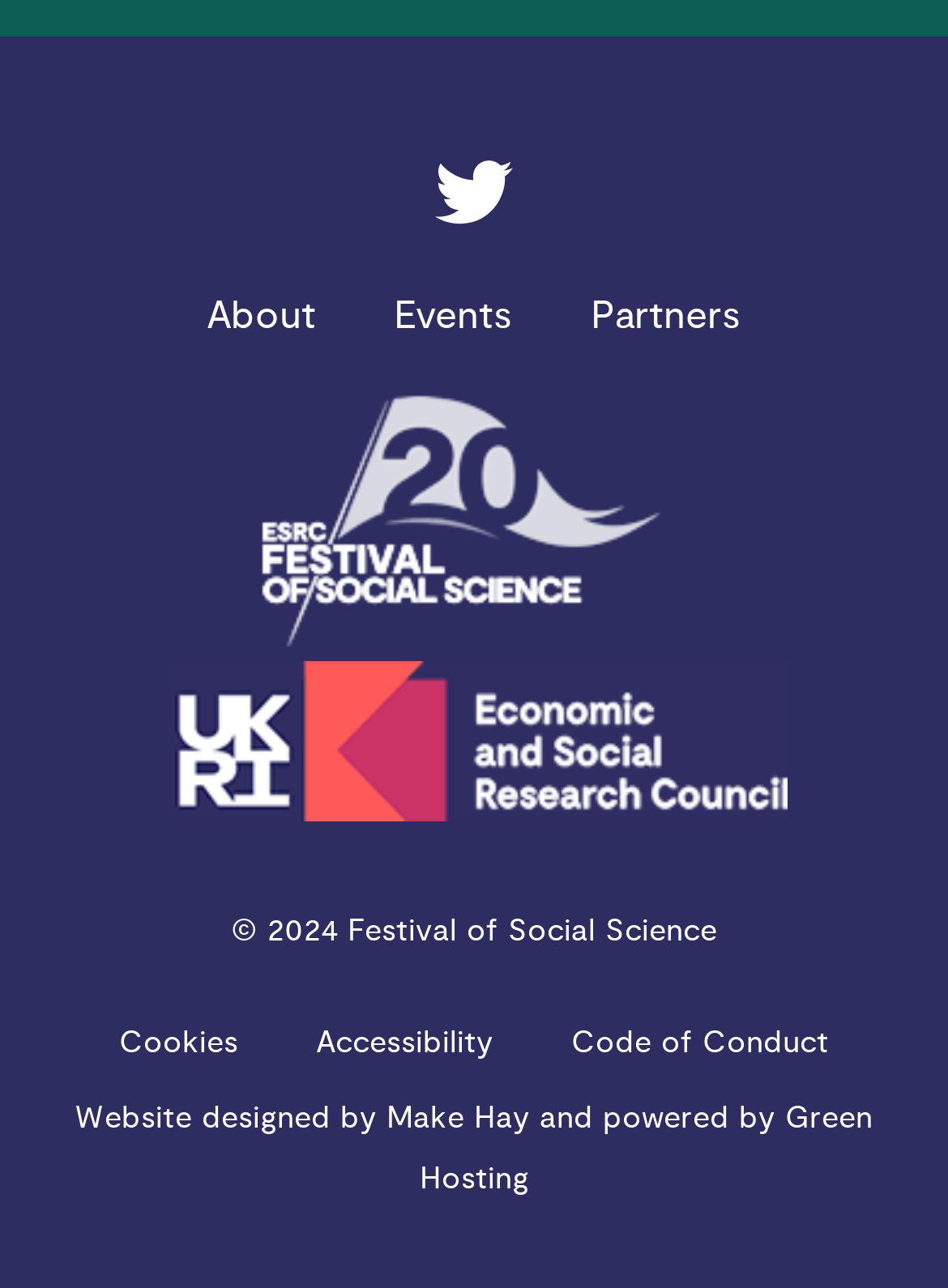Highlight the bounding box coordinates of the element you need to click to perform the following instruction: "View ESRC on Twitter."

[0.459, 0.143, 0.541, 0.181]